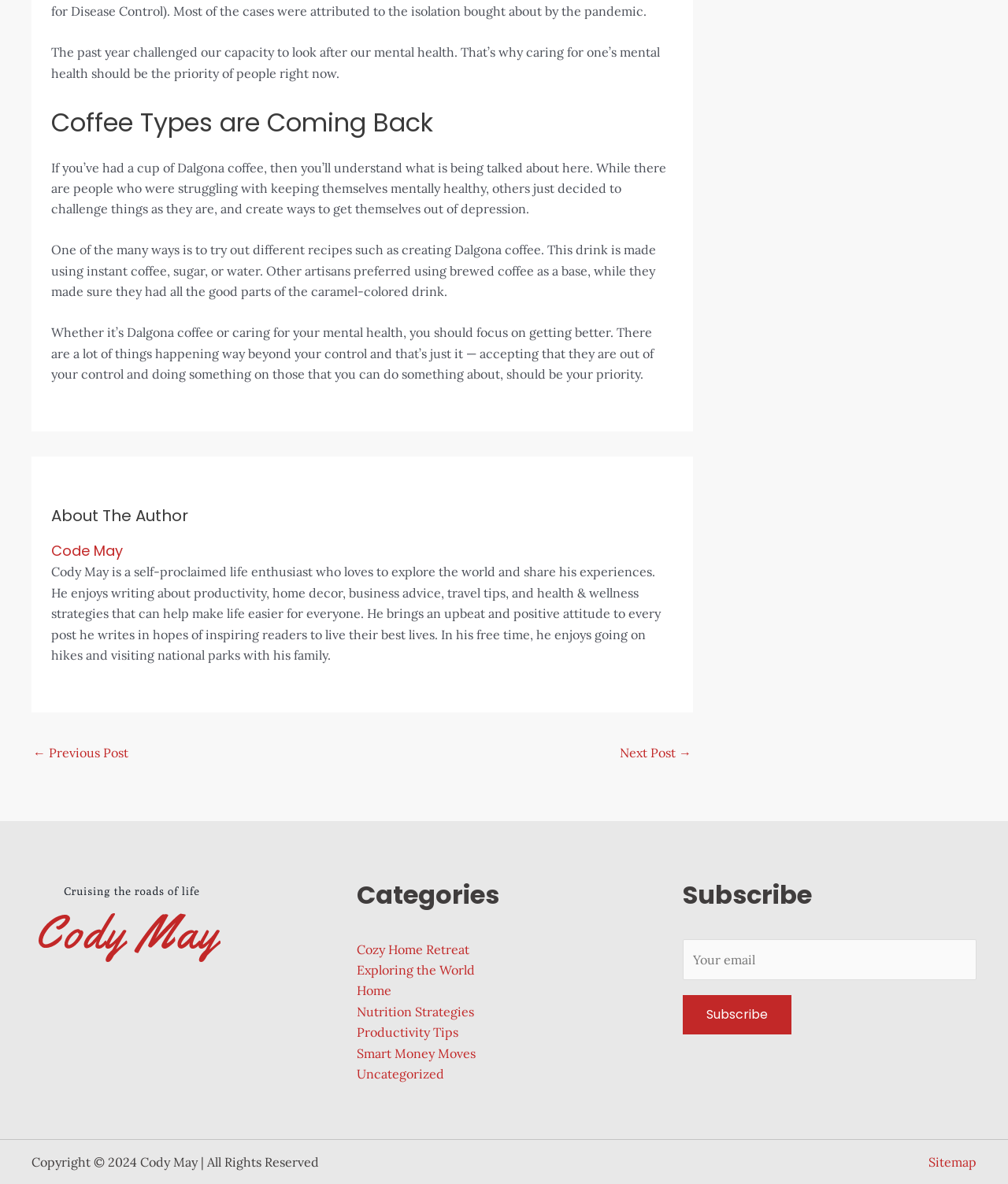What is the purpose of the form?
Give a thorough and detailed response to the question.

The form is labeled as 'Contact form' and has a 'Subscribe' button, indicating that its purpose is to allow users to subscribe to something, likely a newsletter or updates from the author.